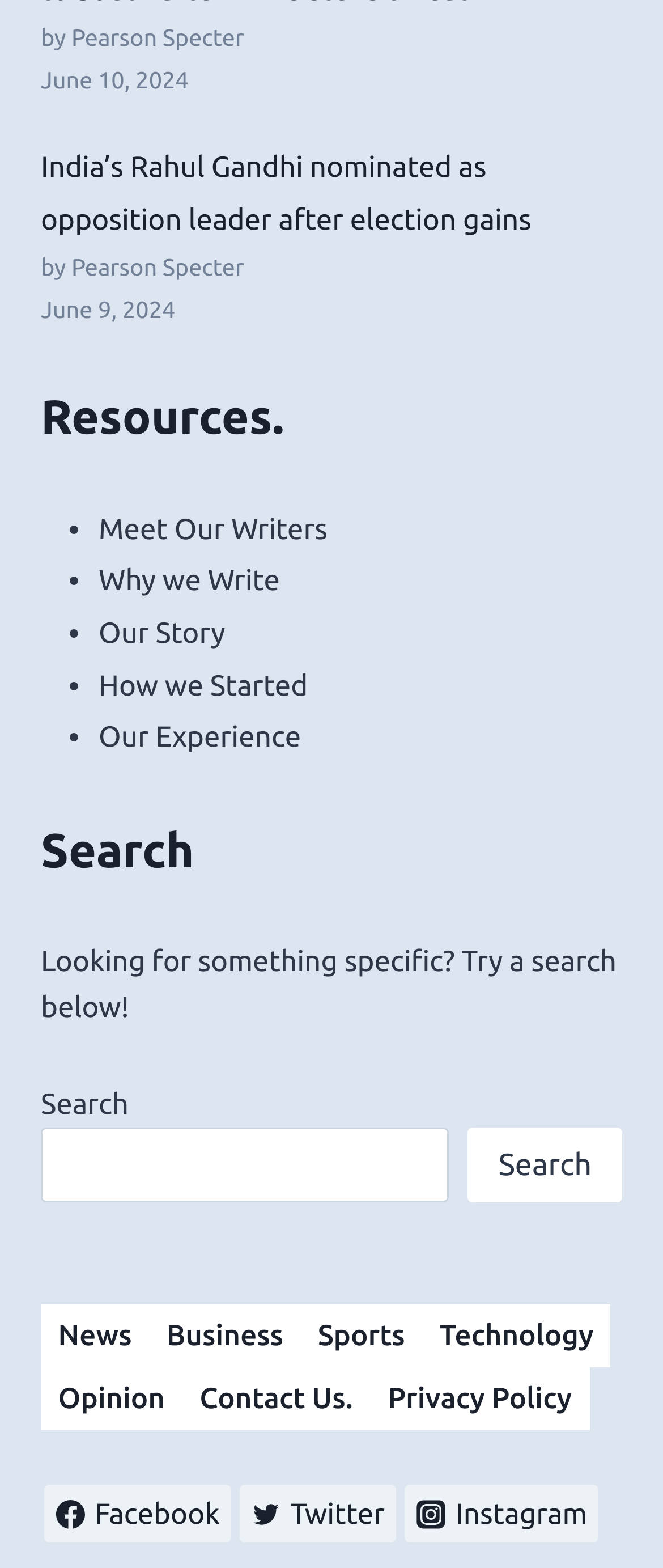Please find the bounding box coordinates of the element that must be clicked to perform the given instruction: "Contact us". The coordinates should be four float numbers from 0 to 1, i.e., [left, top, right, bottom].

[0.275, 0.872, 0.559, 0.912]